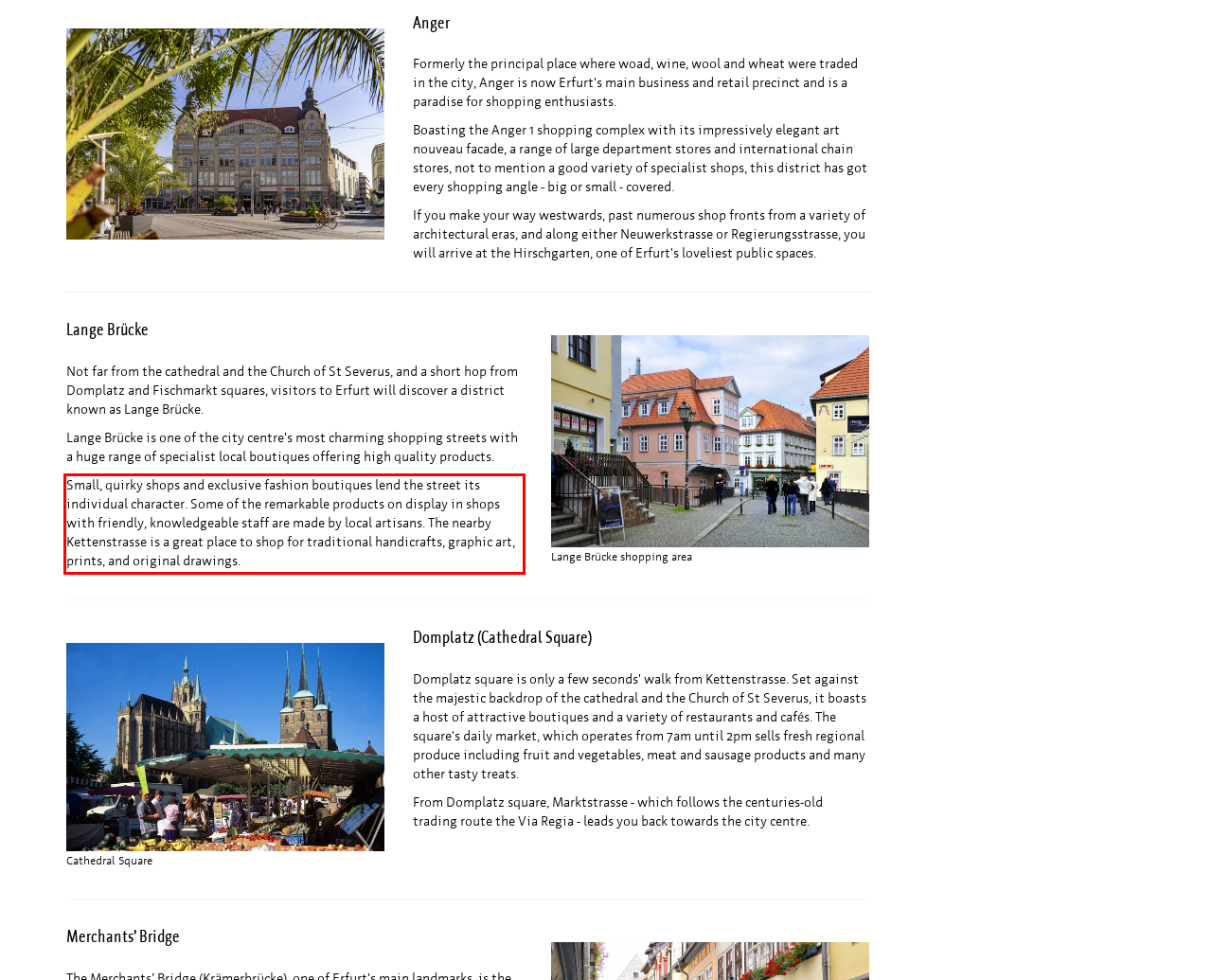Using the provided screenshot of a webpage, recognize and generate the text found within the red rectangle bounding box.

Small, quirky shops and exclusive fashion boutiques lend the street its individual character. Some of the remarkable products on display in shops with friendly, knowledgeable staff are made by local artisans. The nearby Kettenstrasse is a great place to shop for traditional handicrafts, graphic art, prints, and original drawings.